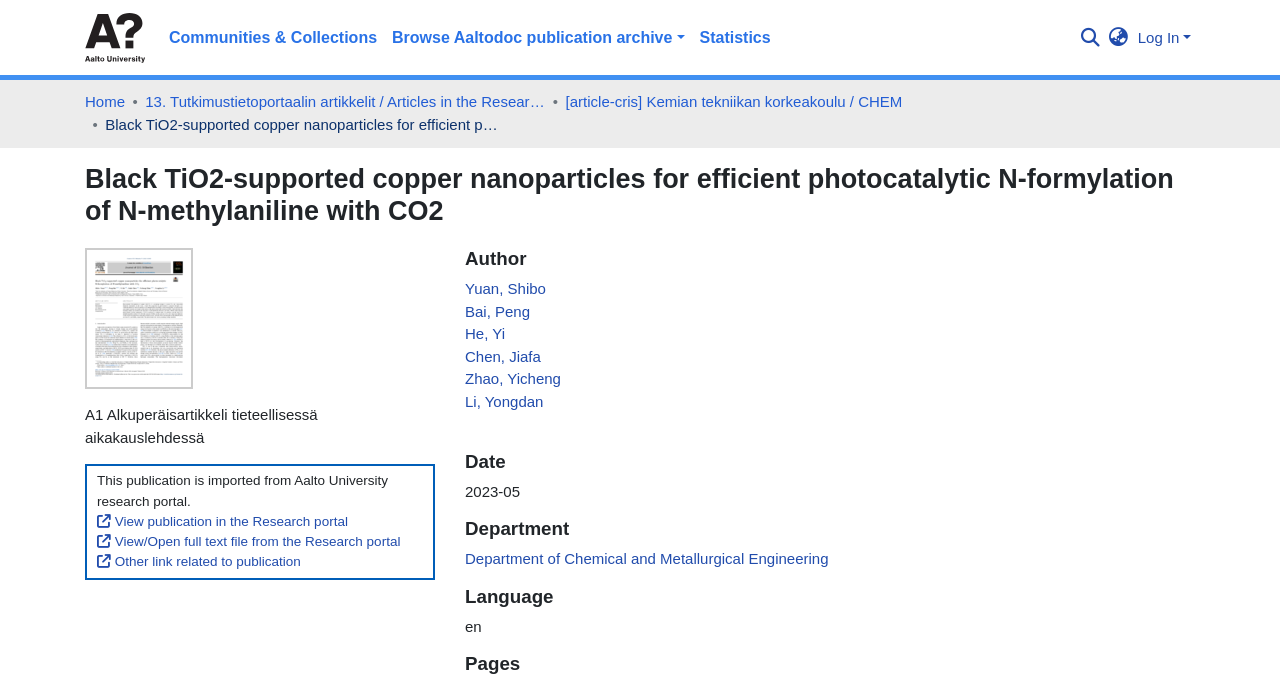Elaborate on the different components and information displayed on the webpage.

The webpage appears to be a research article page from Aalto University. At the top, there is a main navigation bar with links to "Aalto University", "Communities & Collections", "Browse Aaltodoc publication archive", and "Statistics". On the right side of the navigation bar, there is a search box with a submit button. Below the navigation bar, there is a breadcrumb navigation with links to "Home", "13. Tutkimustietoportaalin artikkelit / Articles in the Research information portal", and "[article-cris] Kemian tekniikan korkeakoulu / CHEM".

The main content of the page is divided into sections. The first section has a heading with the title of the article, "Black TiO2-supported copper nanoparticles for efficient photocatalytic N-formylation of N-methylaniline with CO2", which is also displayed as a static text below the breadcrumb navigation. Below the title, there is a thumbnail image.

The next section has a static text describing the article type, "A1 Alkuperäisartikkeli tieteellisessä aikakauslehdessä". Below this, there is a static text stating that the publication is imported from Aalto University research portal. There are three links below this text, allowing users to view the publication in the Research portal, view or open the full text file, and access other links related to the publication.

The following sections display information about the authors, date, department, language, and pages. The authors' section lists six authors with their names linked. The date section displays the publication date as "2023-05". The department section links to the "Department of Chemical and Metallurgical Engineering". The language and pages sections do not have any specific information displayed.